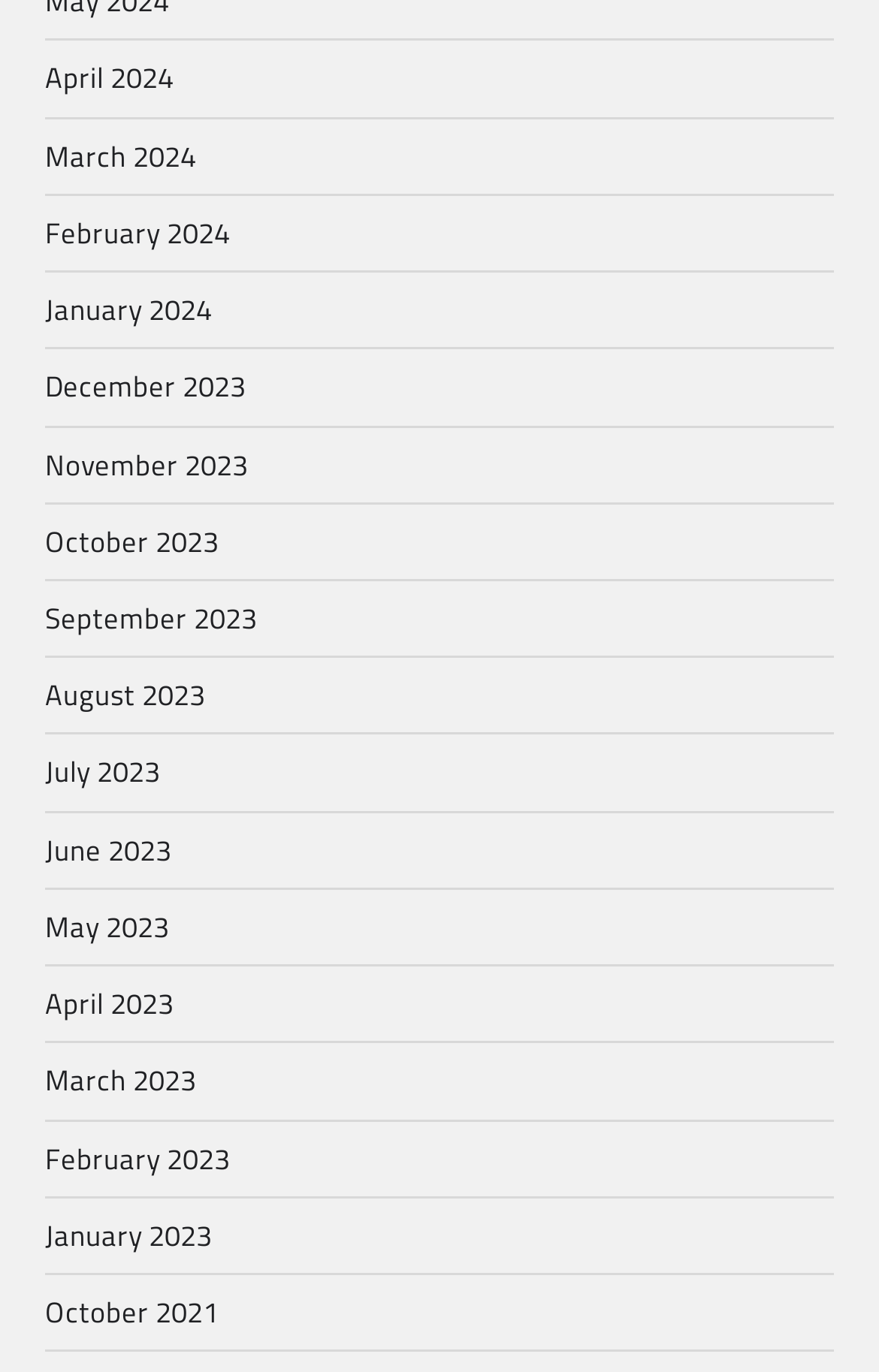Please identify the bounding box coordinates of the element I need to click to follow this instruction: "browse October 2021".

[0.051, 0.939, 0.249, 0.972]